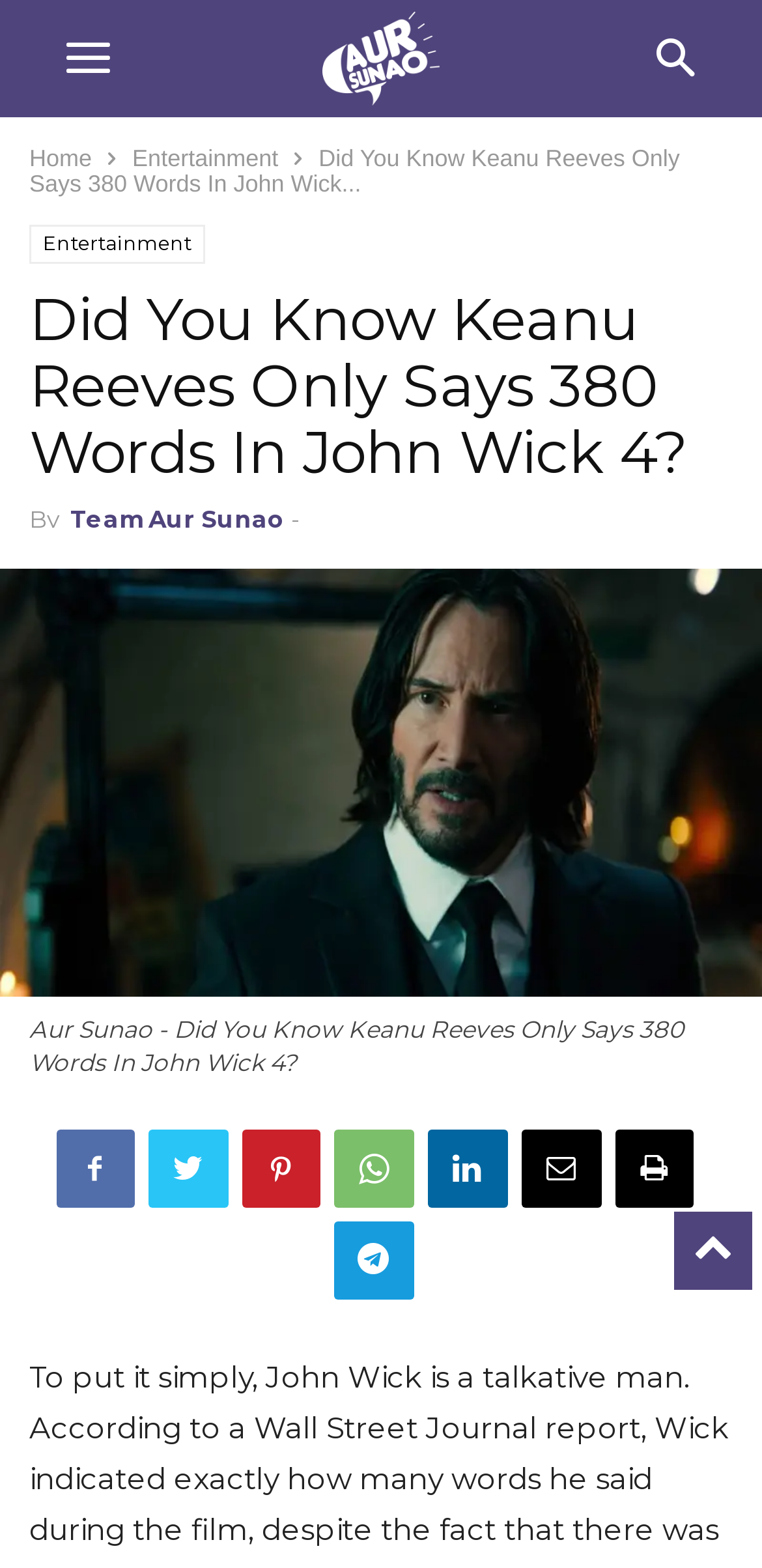How many social media links are there at the bottom of the webpage?
Using the image as a reference, give an elaborate response to the question.

At the bottom of the webpage, there are 7 social media links, which can be identified by the icons and the text '', '', '', '', '', '', and ''.